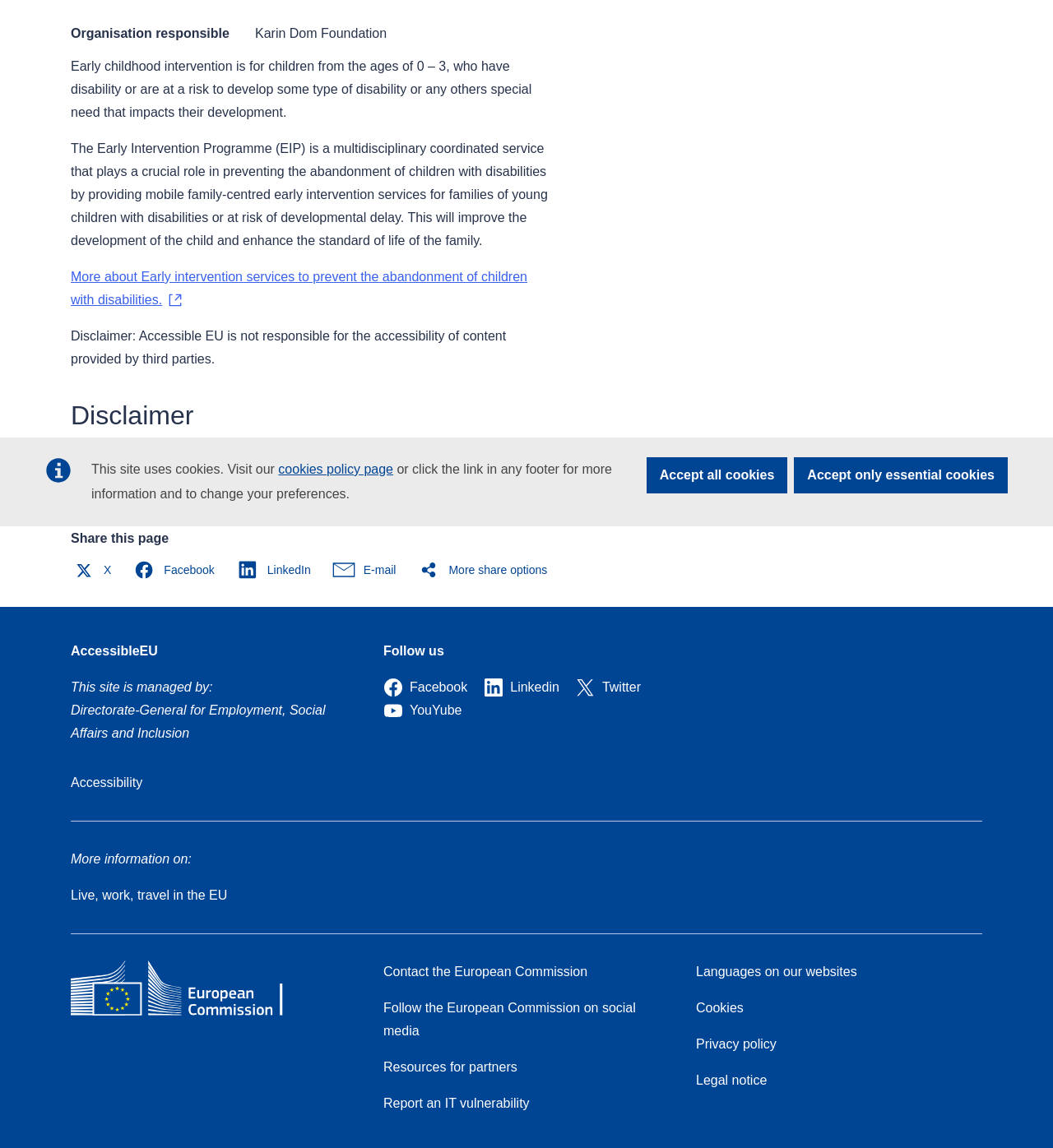Identify the bounding box coordinates for the UI element described by the following text: "Privacy policy". Provide the coordinates as four float numbers between 0 and 1, in the format [left, top, right, bottom].

[0.661, 0.903, 0.737, 0.915]